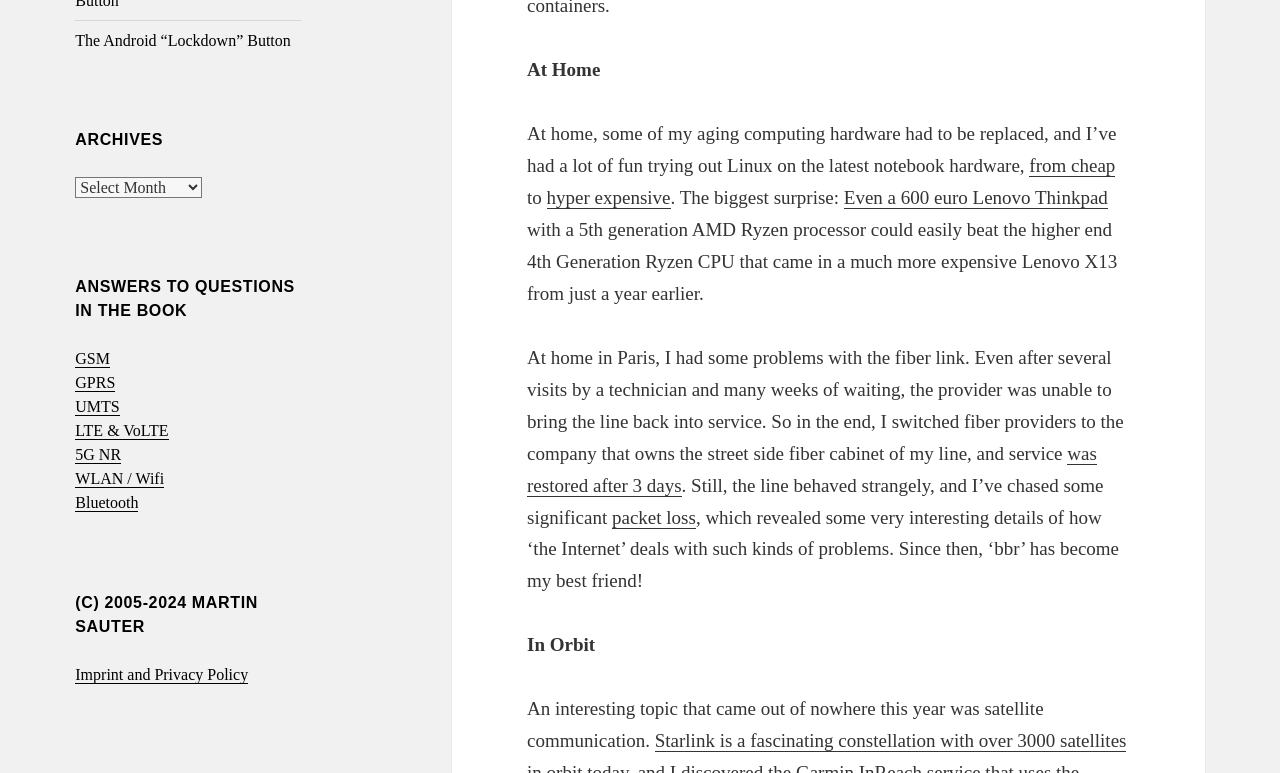Please identify the bounding box coordinates of the element's region that I should click in order to complete the following instruction: "Visit the 'GSM' page". The bounding box coordinates consist of four float numbers between 0 and 1, i.e., [left, top, right, bottom].

[0.059, 0.453, 0.086, 0.477]